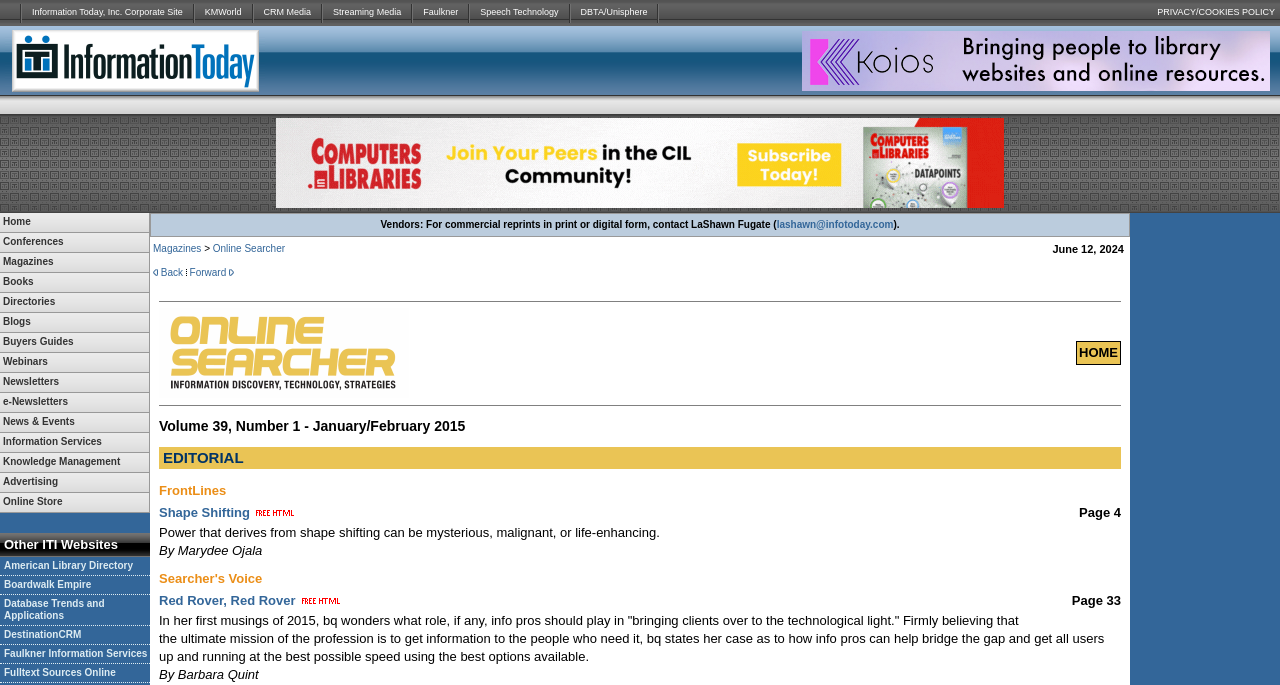Given the element description, predict the bounding box coordinates in the format (top-left x, top-left y, bottom-right x, bottom-right y). Make sure all values are between 0 and 1. Here is the element description: Shape Shifting

[0.124, 0.737, 0.195, 0.759]